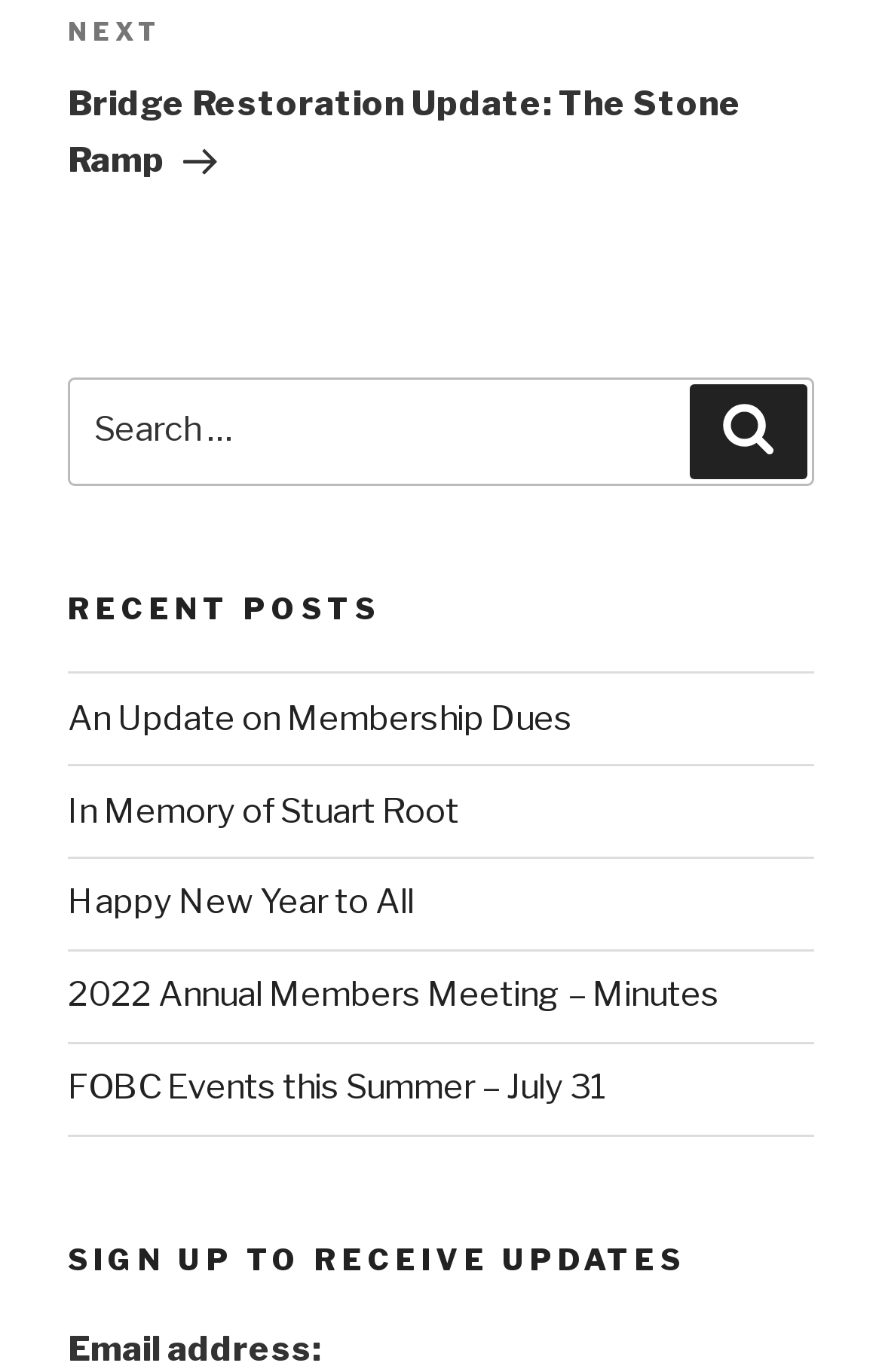Determine the bounding box for the UI element described here: "Happy New Year to All".

[0.077, 0.643, 0.469, 0.673]